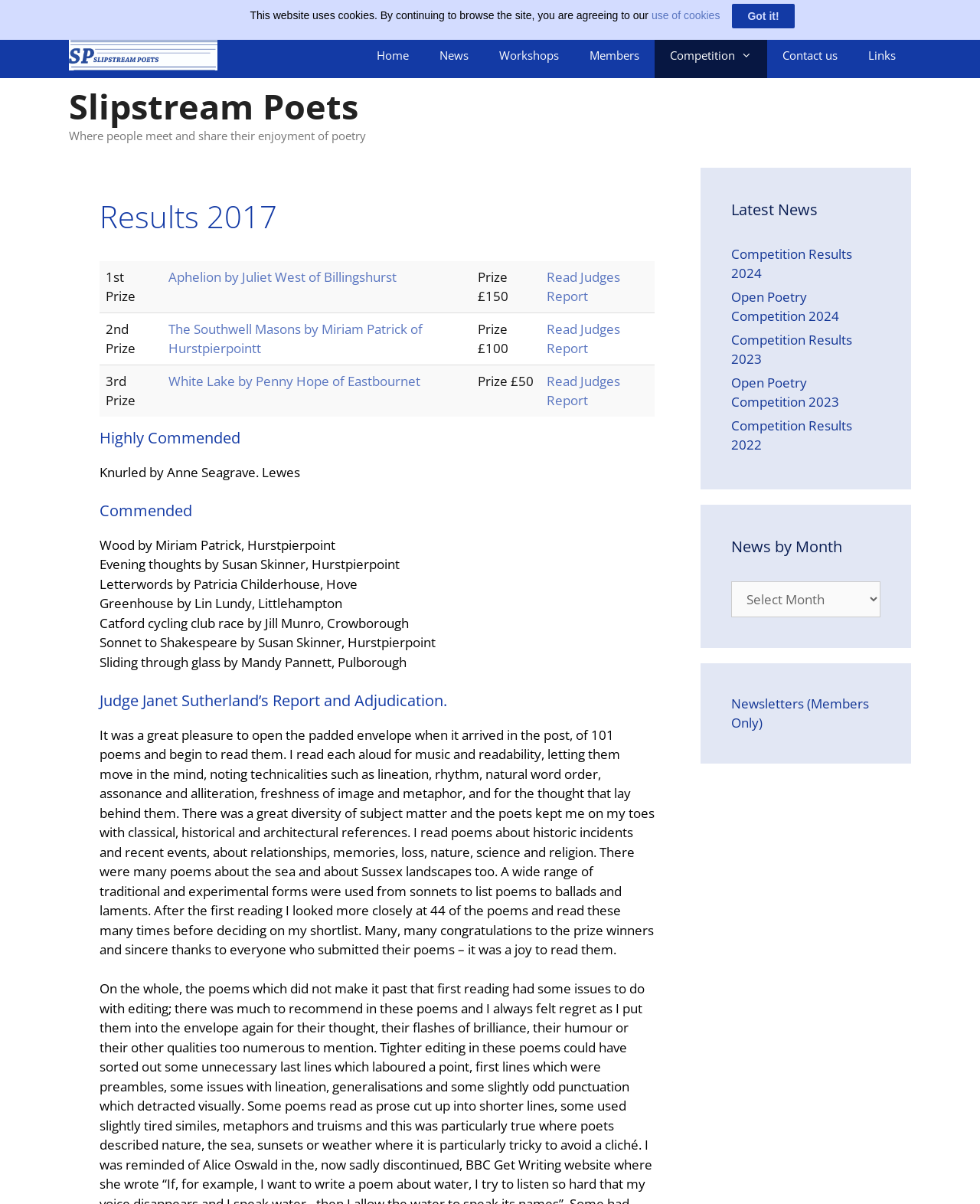Please determine the bounding box coordinates of the element's region to click in order to carry out the following instruction: "Select an option from the 'News by Month' combobox". The coordinates should be four float numbers between 0 and 1, i.e., [left, top, right, bottom].

[0.746, 0.483, 0.898, 0.512]